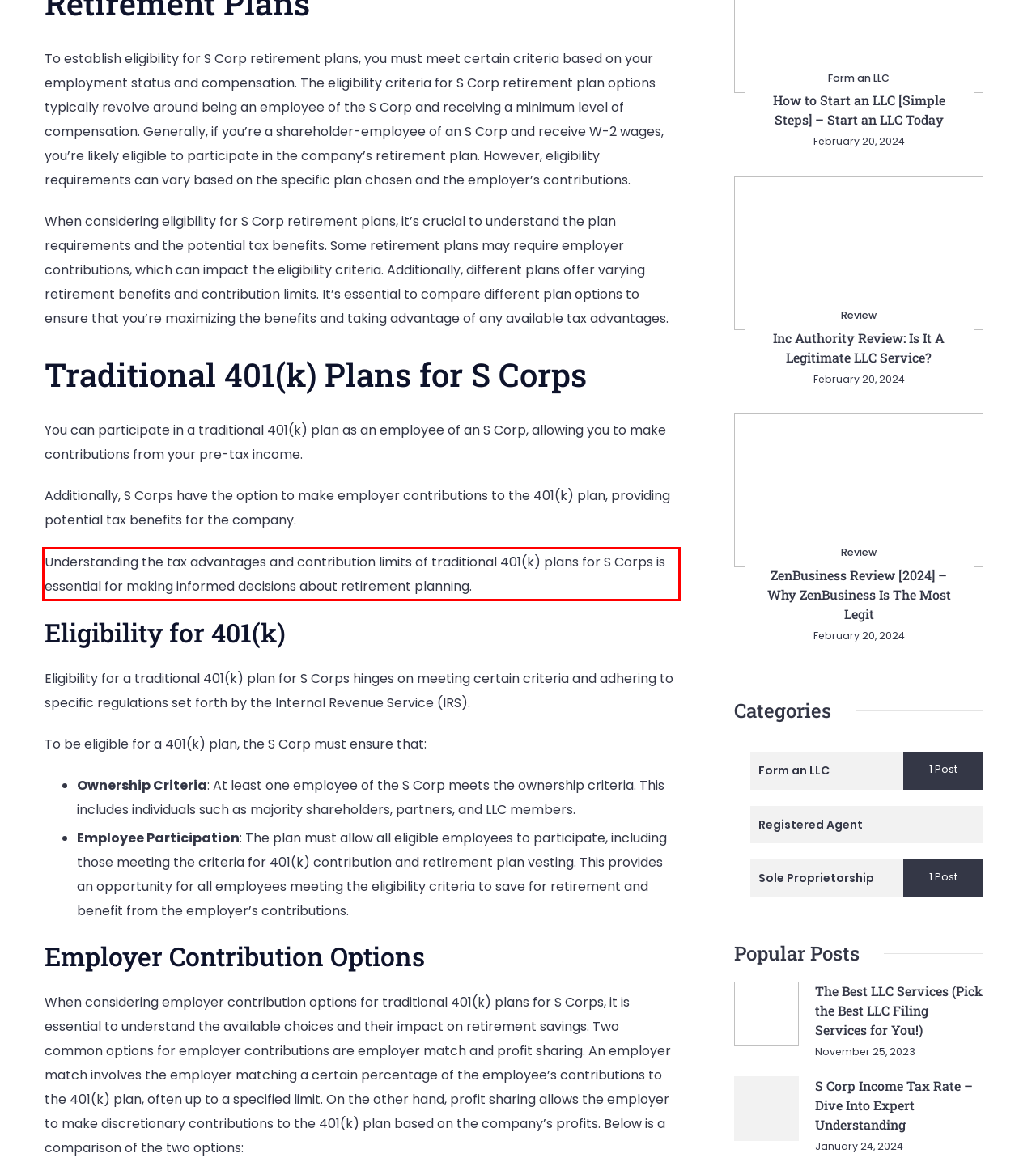Within the screenshot of the webpage, there is a red rectangle. Please recognize and generate the text content inside this red bounding box.

Understanding the tax advantages and contribution limits of traditional 401(k) plans for S Corps is essential for making informed decisions about retirement planning.